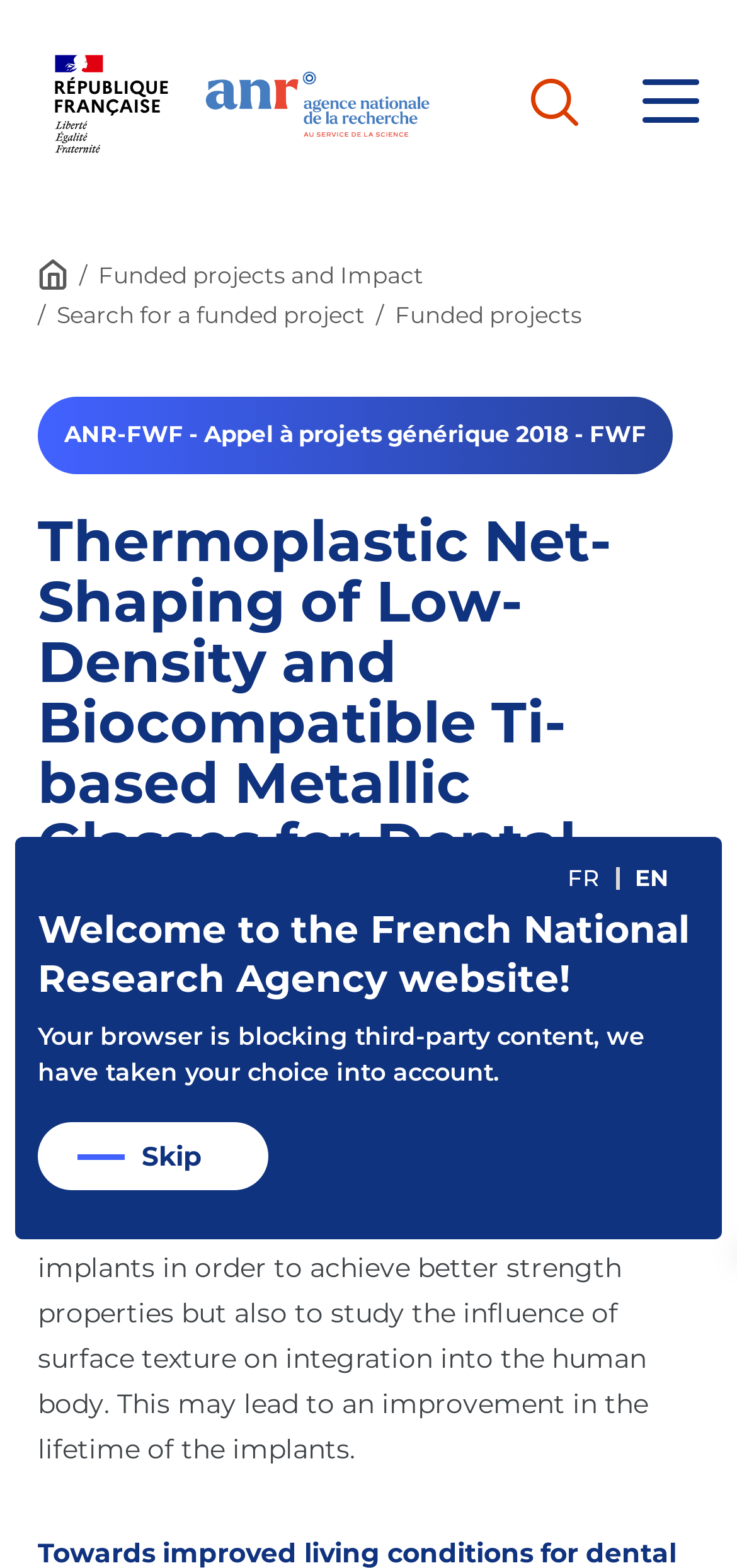Offer a detailed account of what is visible on the webpage.

The webpage appears to be a project description page, specifically focused on a research project related to dental implants. 

At the top left corner, there is a logo of the French Republic, accompanied by a "Back to Home" link. To the right of these elements, there are two buttons, one with an icon and the other with no text. 

Below the top elements, there is a section with a link to funded projects and impact, followed by a search bar for funded projects. 

The main content of the page is divided into sections. The first section has a heading that reads "Thermoplastic Net-Shaping of Low-Density and Biocompatible Ti-based Metallic Glasses for Dental Implants – TNT", which is followed by a subheading that provides more details about the project. 

Below the headings, there is a paragraph that summarizes the project's objectives, which involve developing new shades for dental implants to improve their strength properties and studying the influence of surface texture on integration into the human body. 

Further down the page, there are language options, allowing users to switch between French and English. 

The bottom section of the page contains a welcome message, indicating that the user is on the French National Research Agency website. There is also a message informing users that their browser is blocking third-party content, and a "Skip" link.